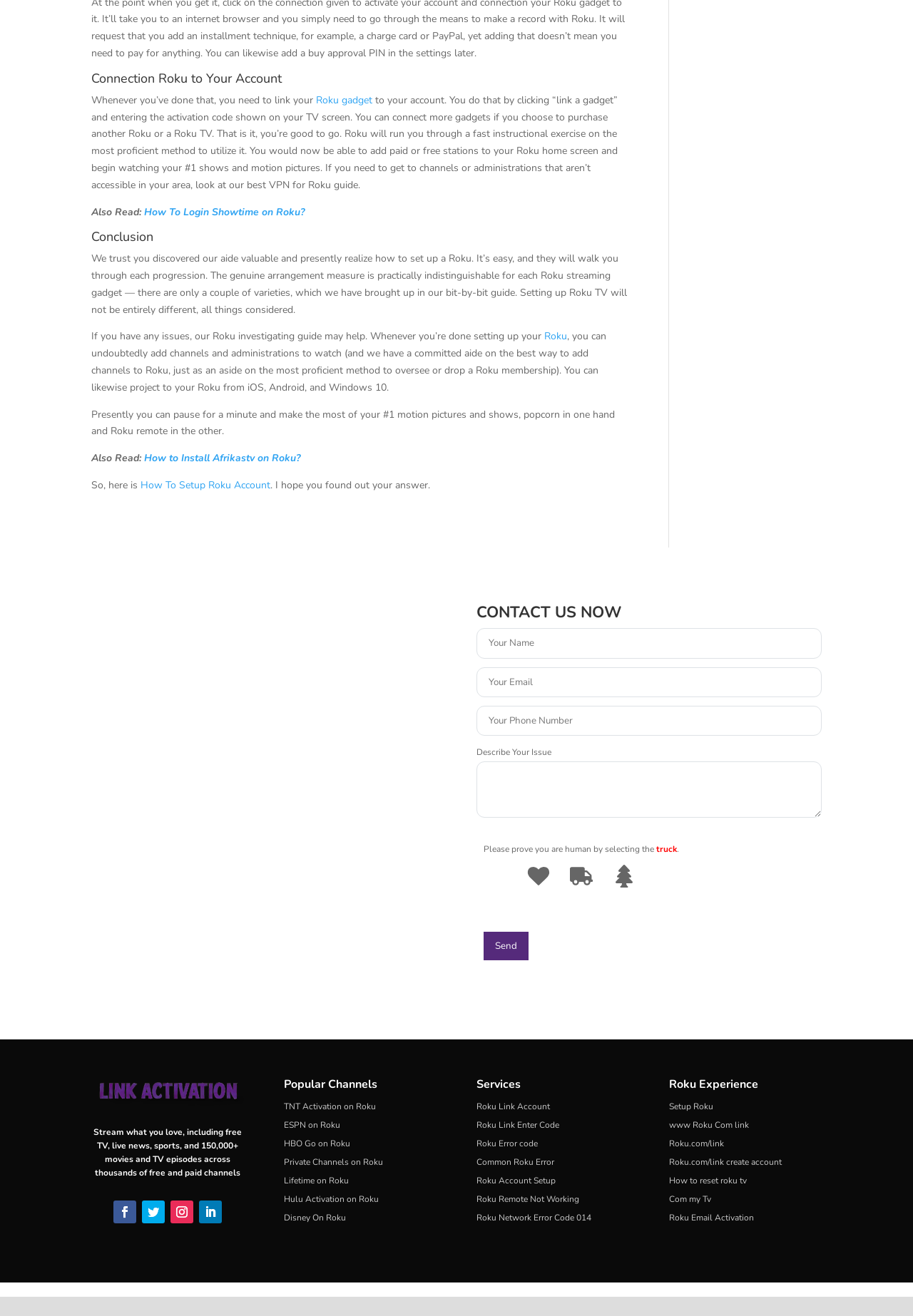Please find and report the bounding box coordinates of the element to click in order to perform the following action: "Click the 'Roku Link Account' link". The coordinates should be expressed as four float numbers between 0 and 1, in the format [left, top, right, bottom].

[0.522, 0.836, 0.602, 0.845]